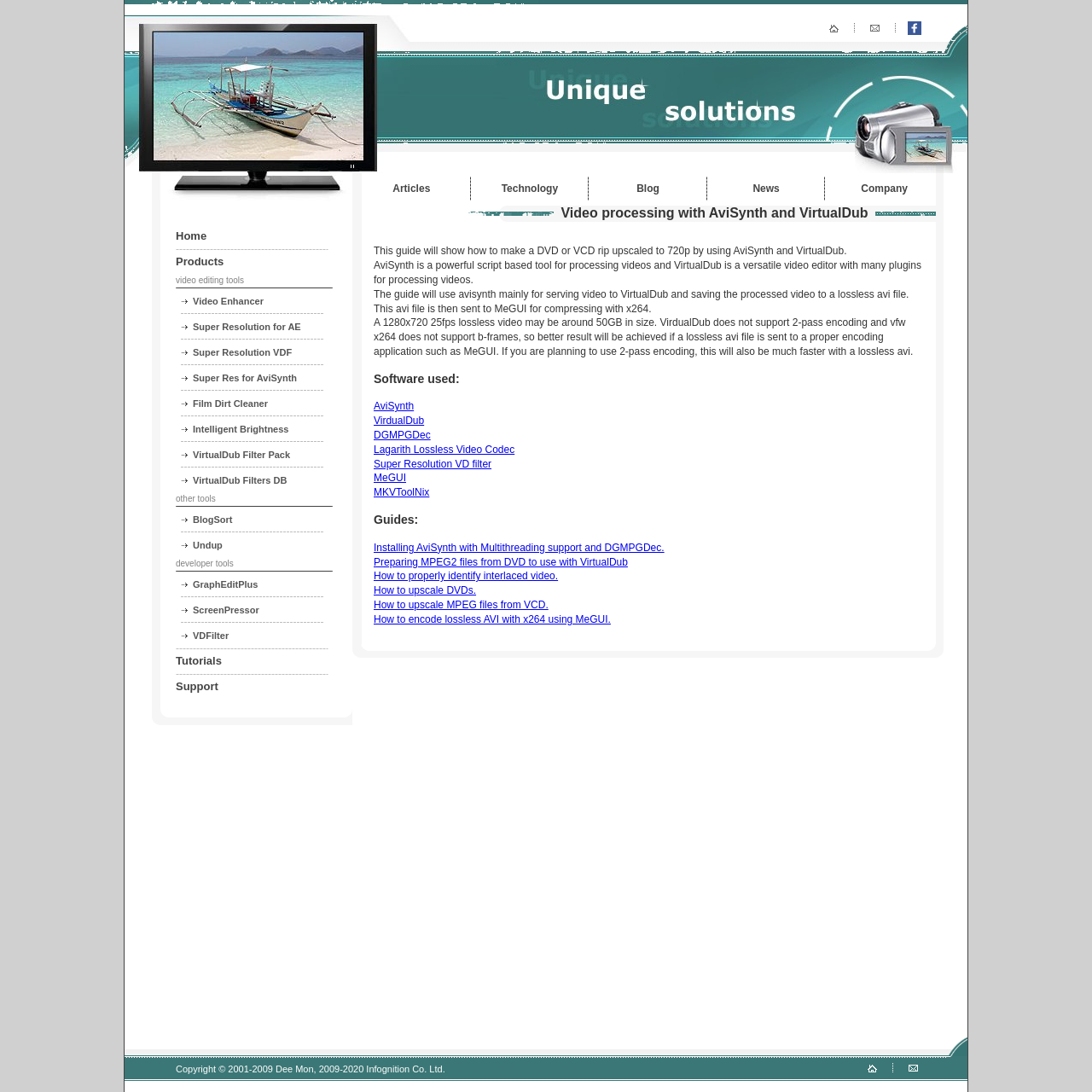What is the primary purpose of this webpage?
Answer the question using a single word or phrase, according to the image.

Video processing guide